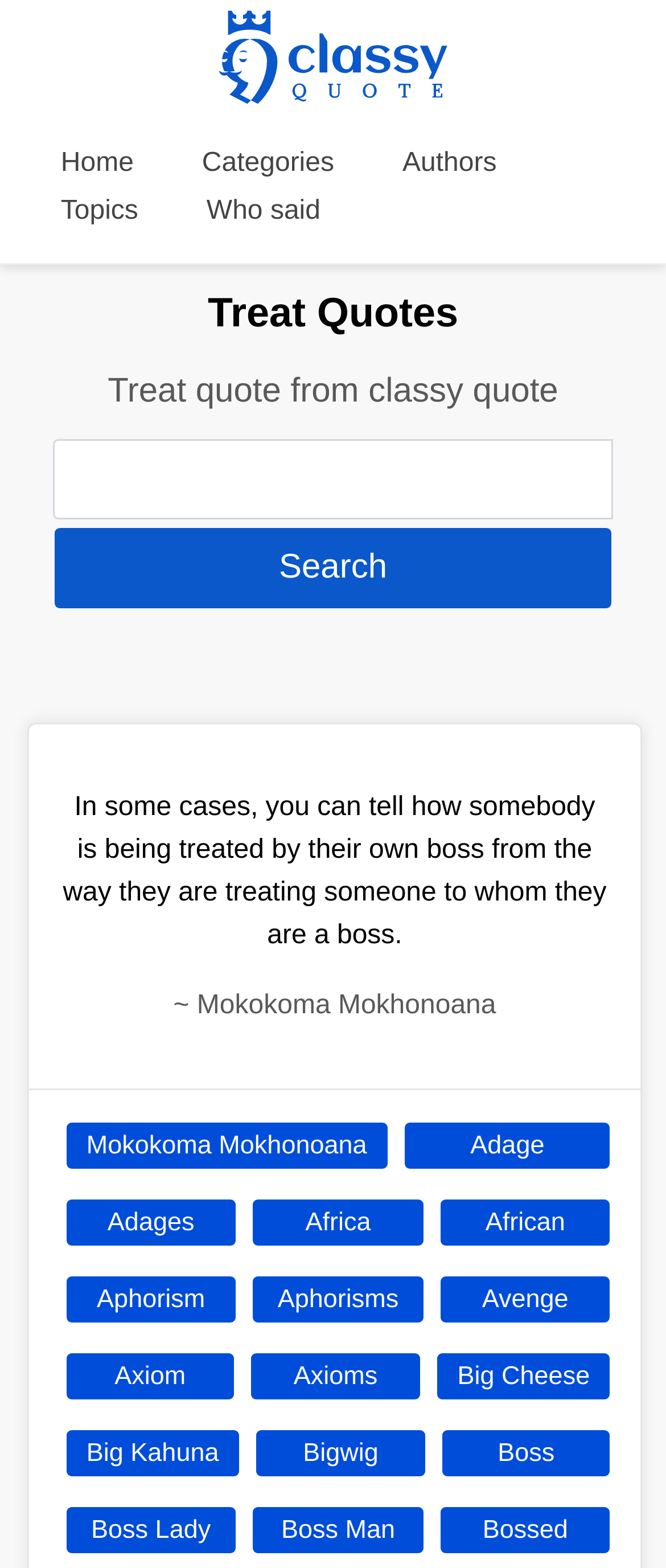Locate the bounding box coordinates of the region to be clicked to comply with the following instruction: "Click the 'Home' link". The coordinates must be four float numbers between 0 and 1, in the form [left, top, right, bottom].

[0.091, 0.095, 0.201, 0.113]